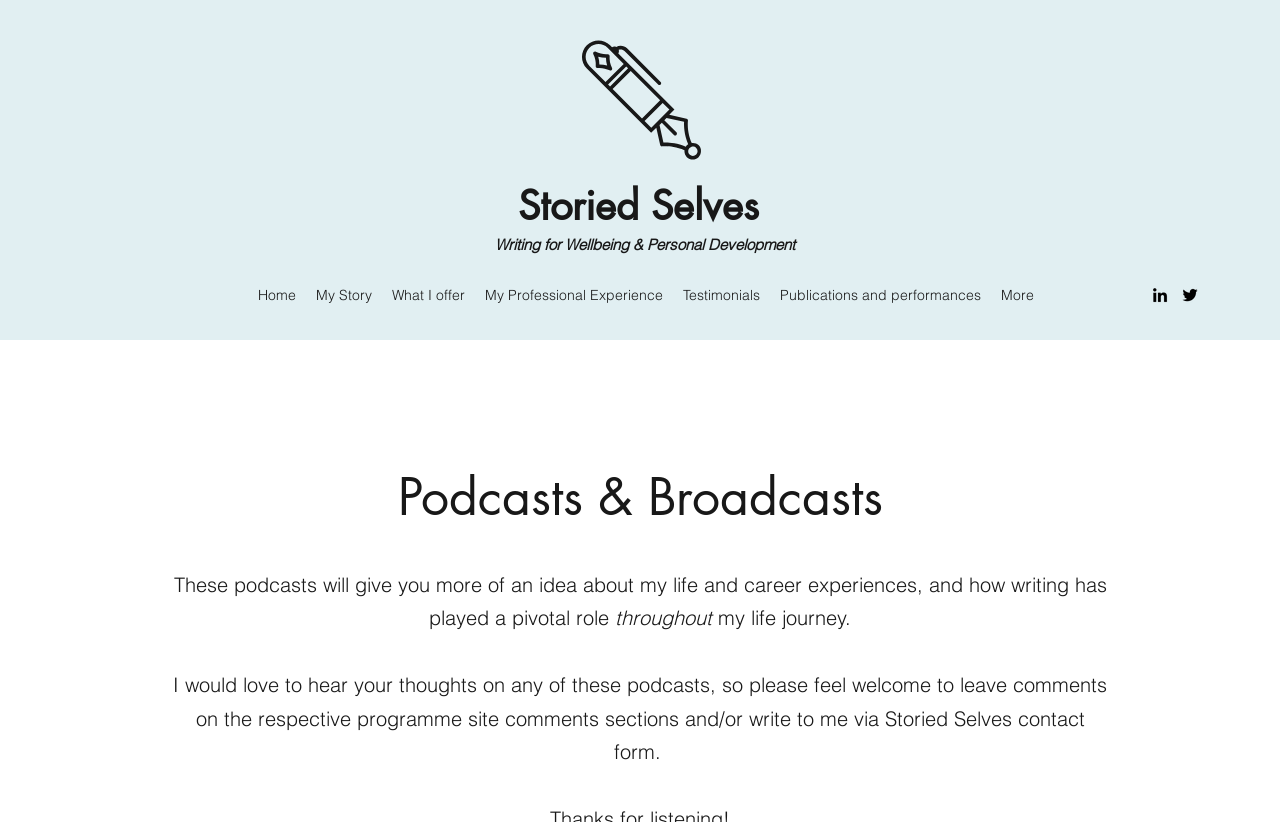Please specify the bounding box coordinates for the clickable region that will help you carry out the instruction: "go to home page".

[0.194, 0.341, 0.239, 0.377]